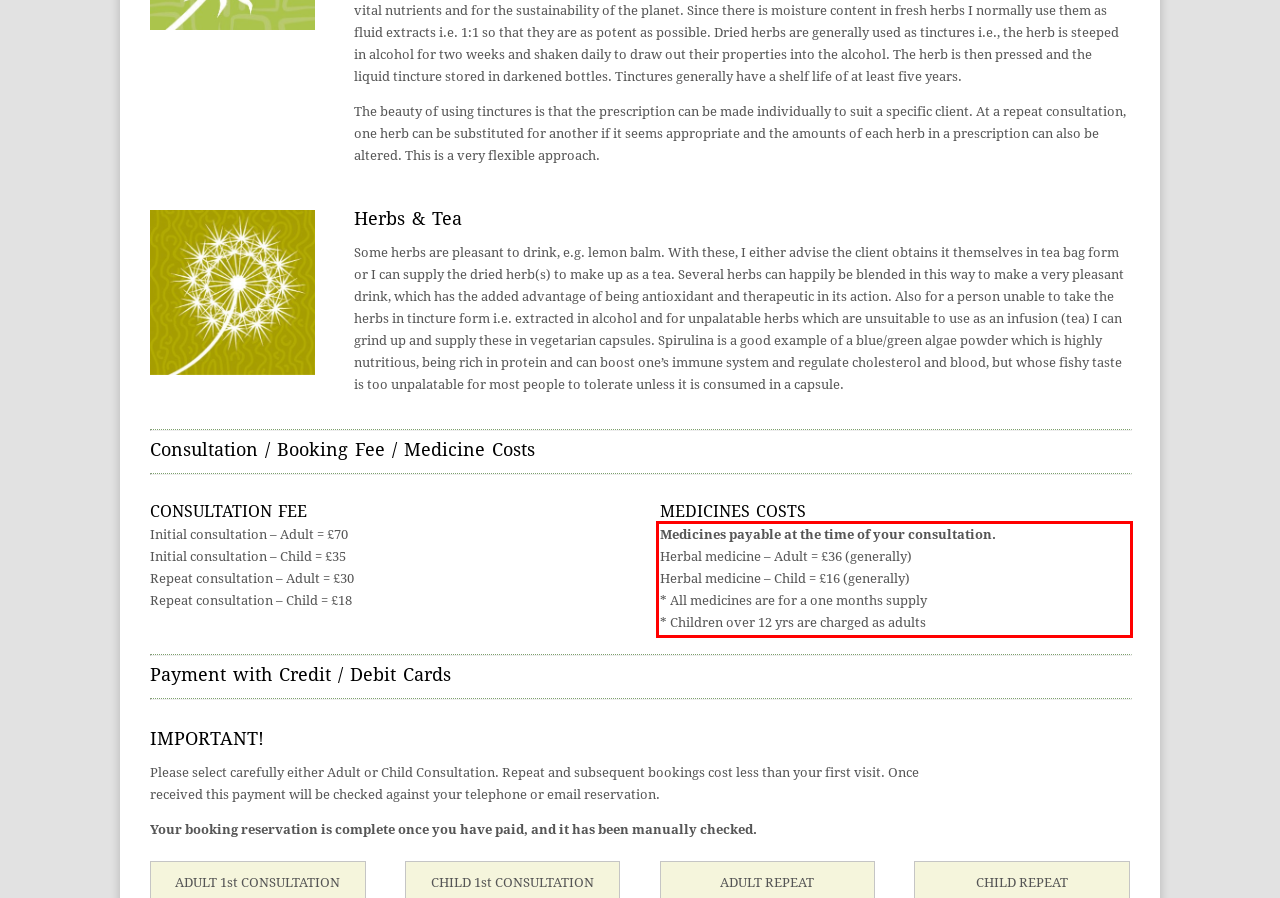Please identify the text within the red rectangular bounding box in the provided webpage screenshot.

Medicines payable at the time of your consultation. Herbal medicine – Adult = £36 (generally) Herbal medicine – Child = £16 (generally) * All medicines are for a one months supply * Children over 12 yrs are charged as adults